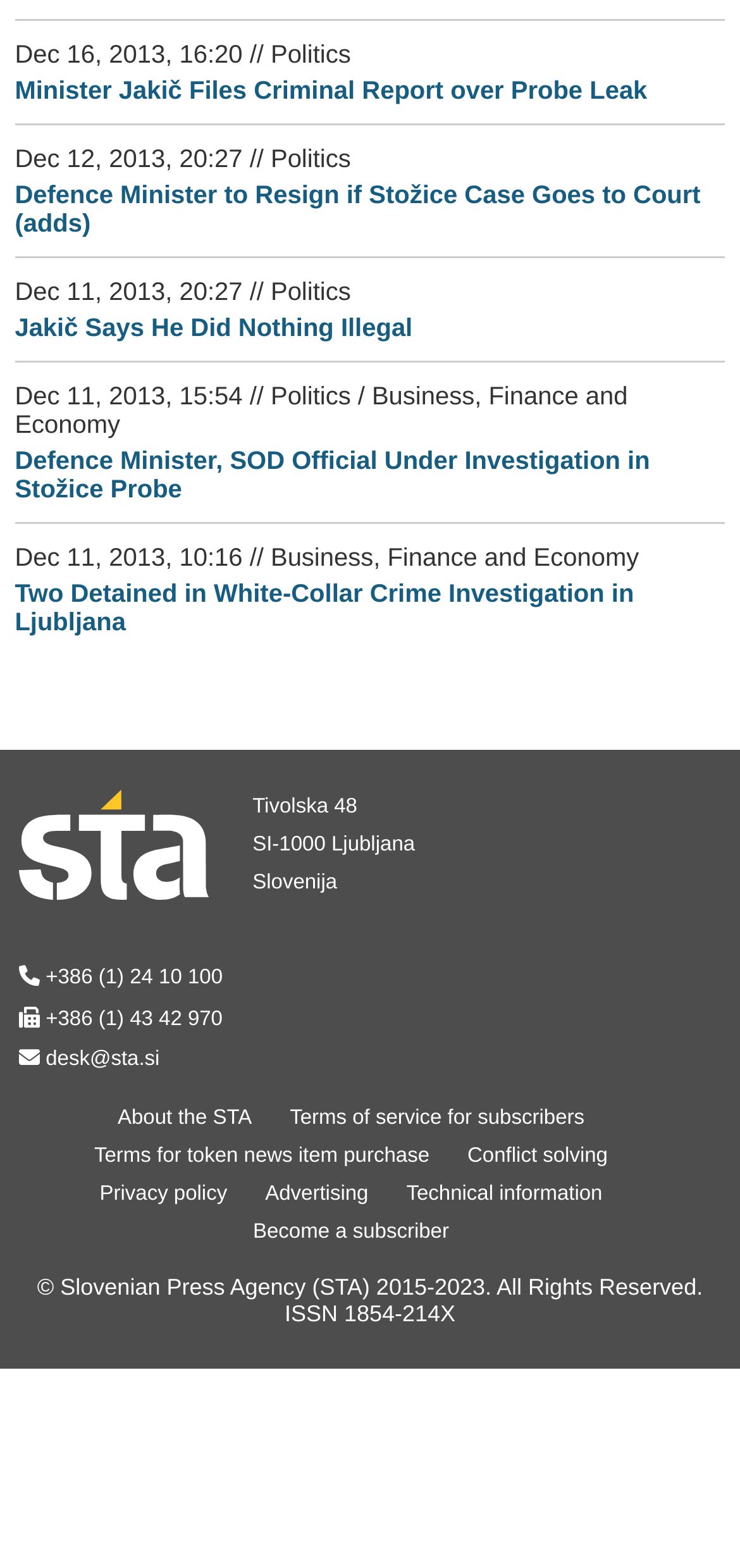What is the category of the third news article?
Refer to the image and provide a one-word or short phrase answer.

Politics